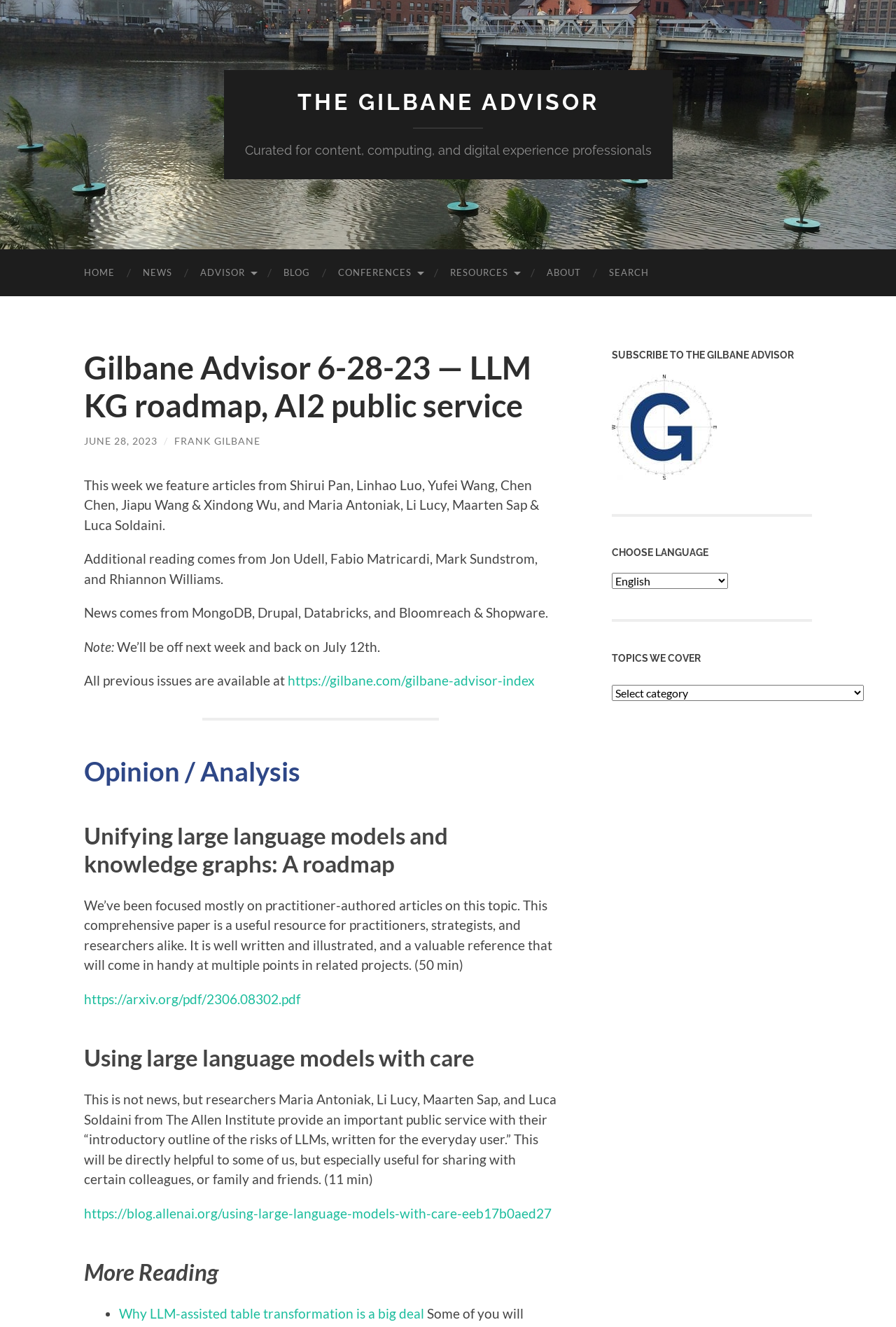Identify the bounding box coordinates of the section to be clicked to complete the task described by the following instruction: "Subscribe to the Gilbane Advisor". The coordinates should be four float numbers between 0 and 1, formatted as [left, top, right, bottom].

[0.683, 0.263, 0.906, 0.272]